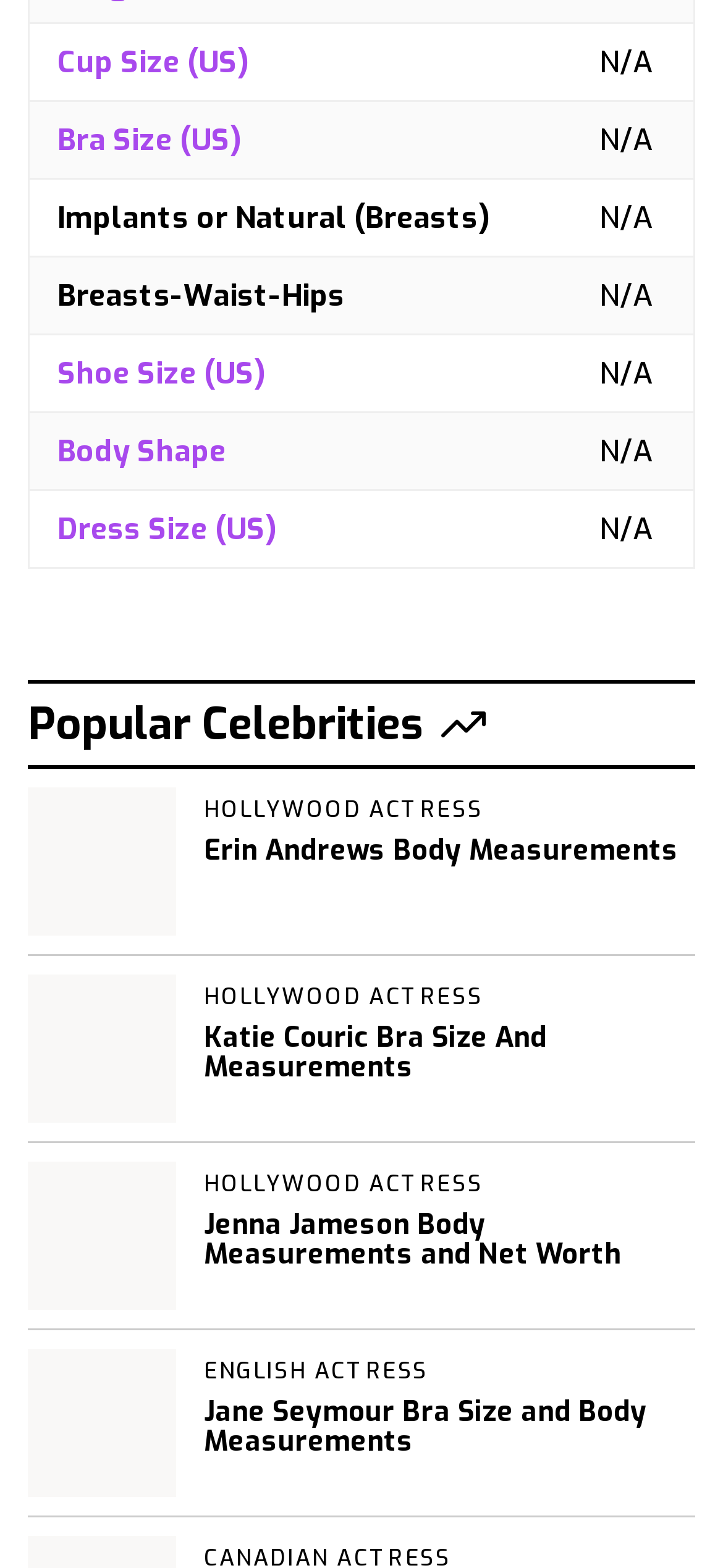Please locate the bounding box coordinates of the element that needs to be clicked to achieve the following instruction: "Explore Jane Seymour Bra Size and Body Measurements". The coordinates should be four float numbers between 0 and 1, i.e., [left, top, right, bottom].

[0.038, 0.848, 0.962, 0.968]